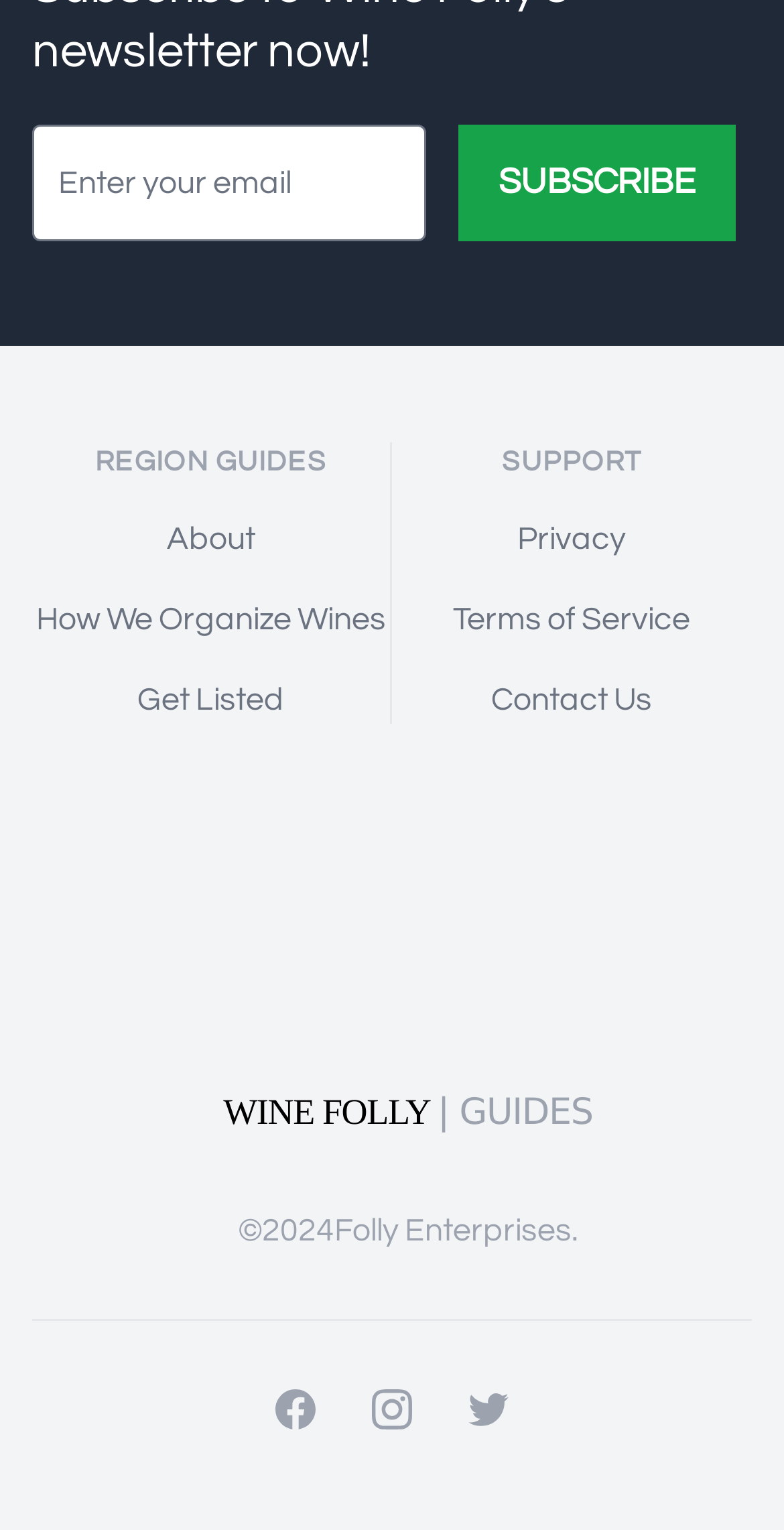How many categories of links are present?
Kindly offer a detailed explanation using the data available in the image.

There are two categories of links present: 'REGION GUIDES' and 'SUPPORT', which contain links to different topics and resources.